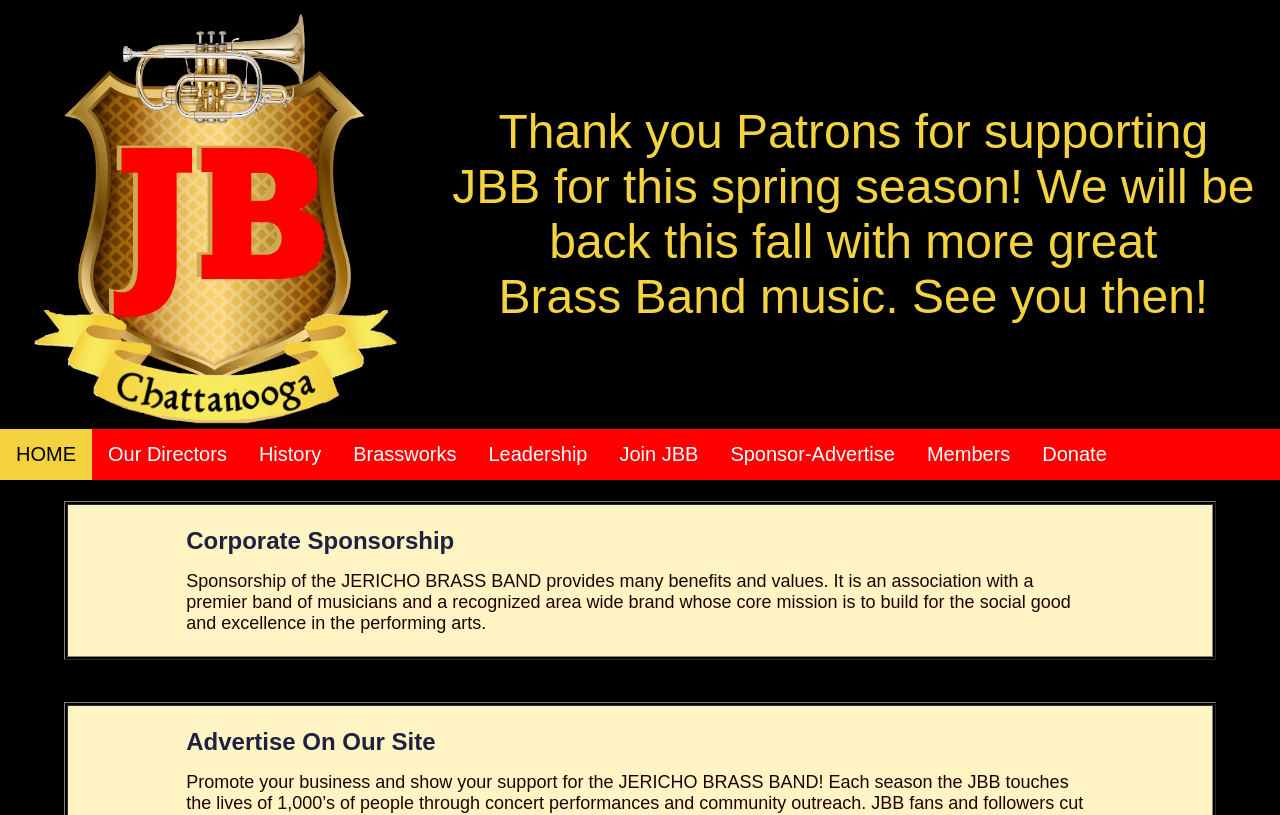Extract the bounding box coordinates for the HTML element that matches this description: "Sponsor-Advertise". The coordinates should be four float numbers between 0 and 1, i.e., [left, top, right, bottom].

[0.558, 0.526, 0.712, 0.589]